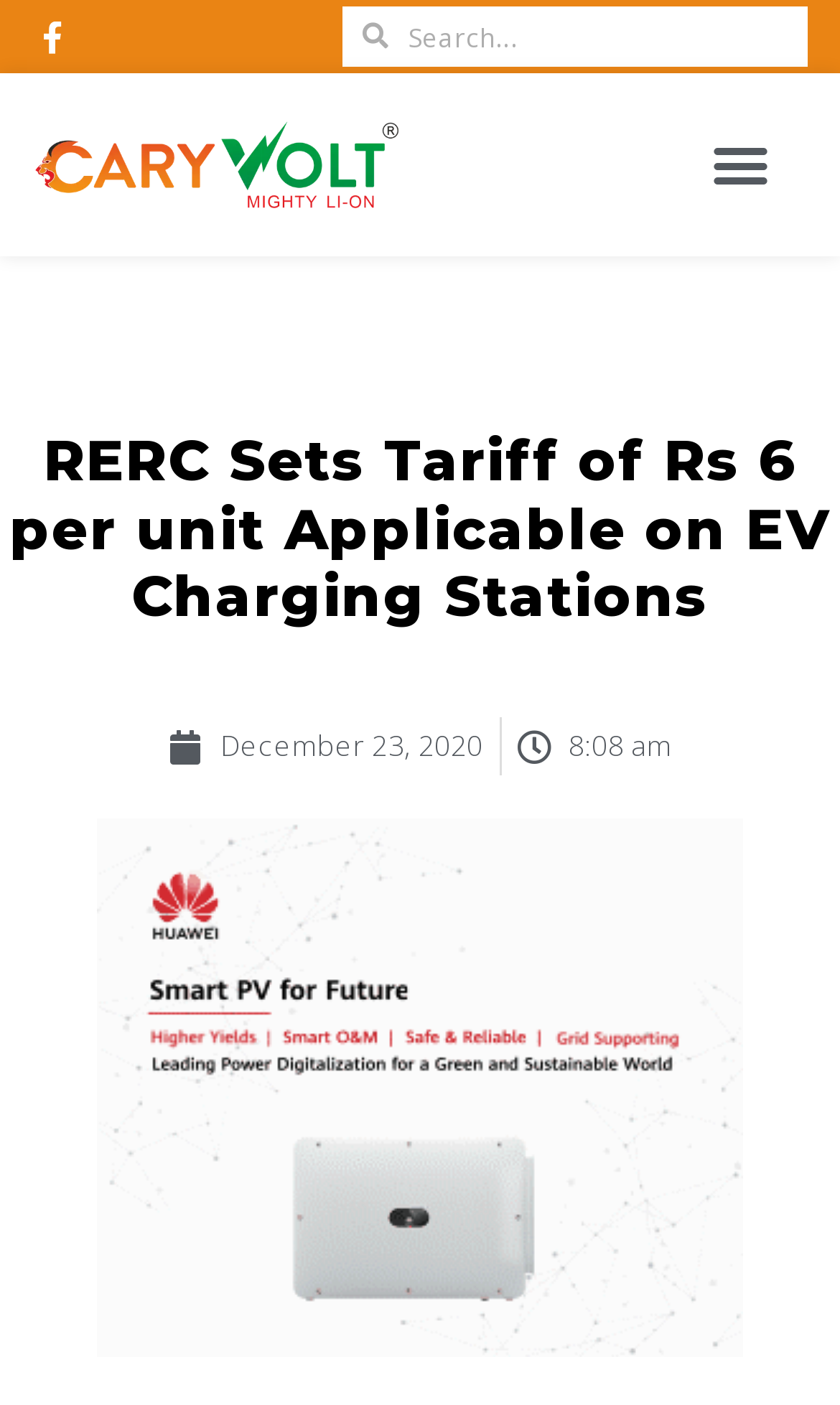What is the time of the news article?
Using the image as a reference, give a one-word or short phrase answer.

8:08 am